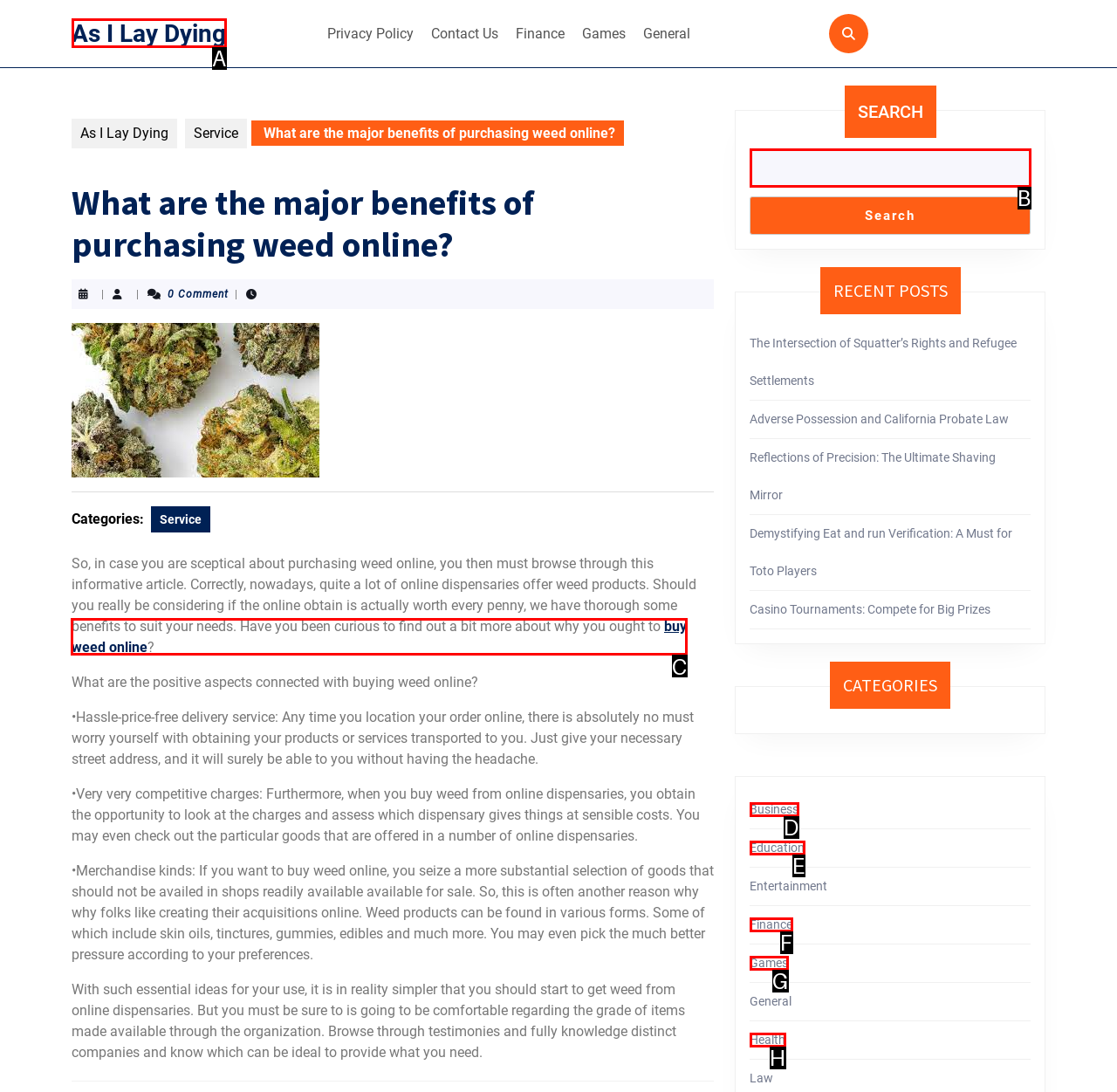To execute the task: Click on the 'buy weed online' link, which one of the highlighted HTML elements should be clicked? Answer with the option's letter from the choices provided.

C